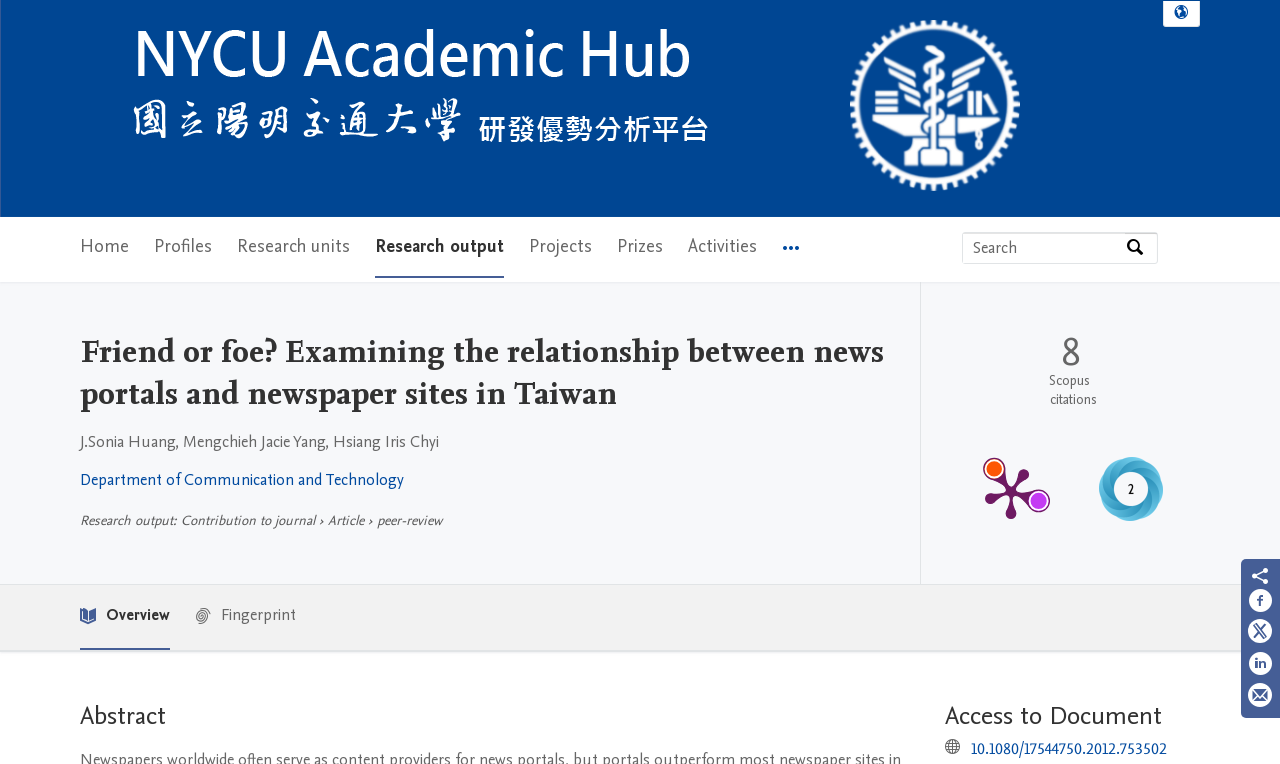Based on the description "taking water pill", find the bounding box of the specified UI element.

None